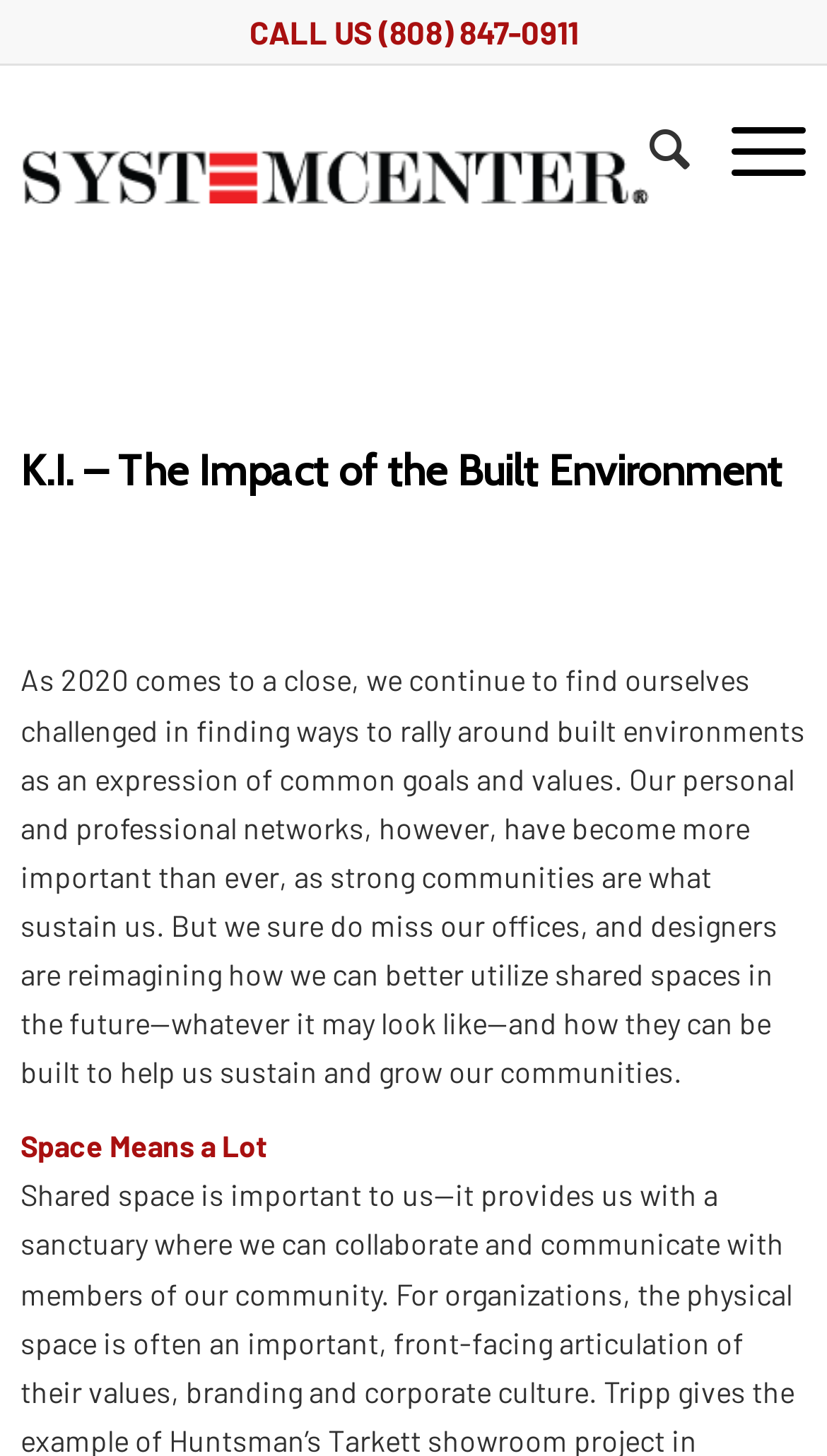What is the theme of the second paragraph?
Carefully analyze the image and provide a thorough answer to the question.

I found the theme of the second paragraph by reading the text, which talks about personal and professional networks, strong communities, and how designers are reimagining shared spaces to sustain and grow communities.